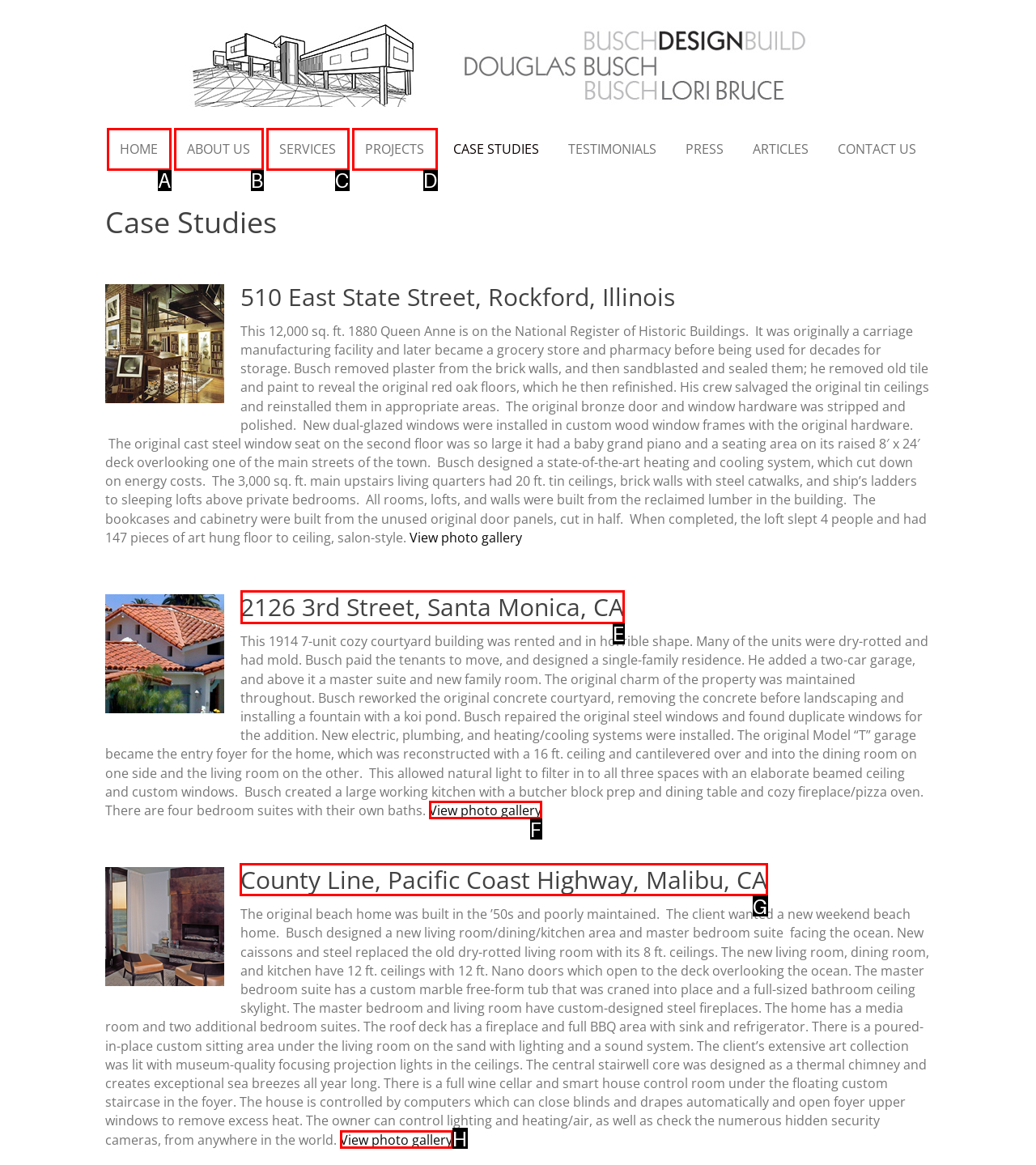Choose the correct UI element to click for this task: Explore the project at County Line, Pacific Coast Highway, Malibu, CA Answer using the letter from the given choices.

G